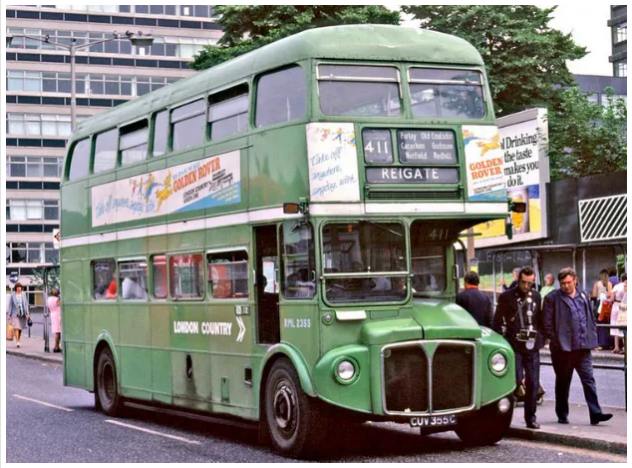Generate an in-depth description of the visual content.

This captivating image showcases a vintage Routemaster bus, specifically model RML 2355, prominently displaying its classic green paint and characteristic double-decker design. The bus, adorned with advertisements for local attractions, features the route number "411" headed towards Reigate. It stands alongside a busy street, surrounded by individuals, some of whom appear to be engaged in conversation. The backdrop features a modern urban landscape, contrasting the nostalgic charm of the bus with the contemporary architecture of the surrounding buildings. This image encapsulates a nostalgic view of public transportation, merging the past and present within a vibrant city setting.